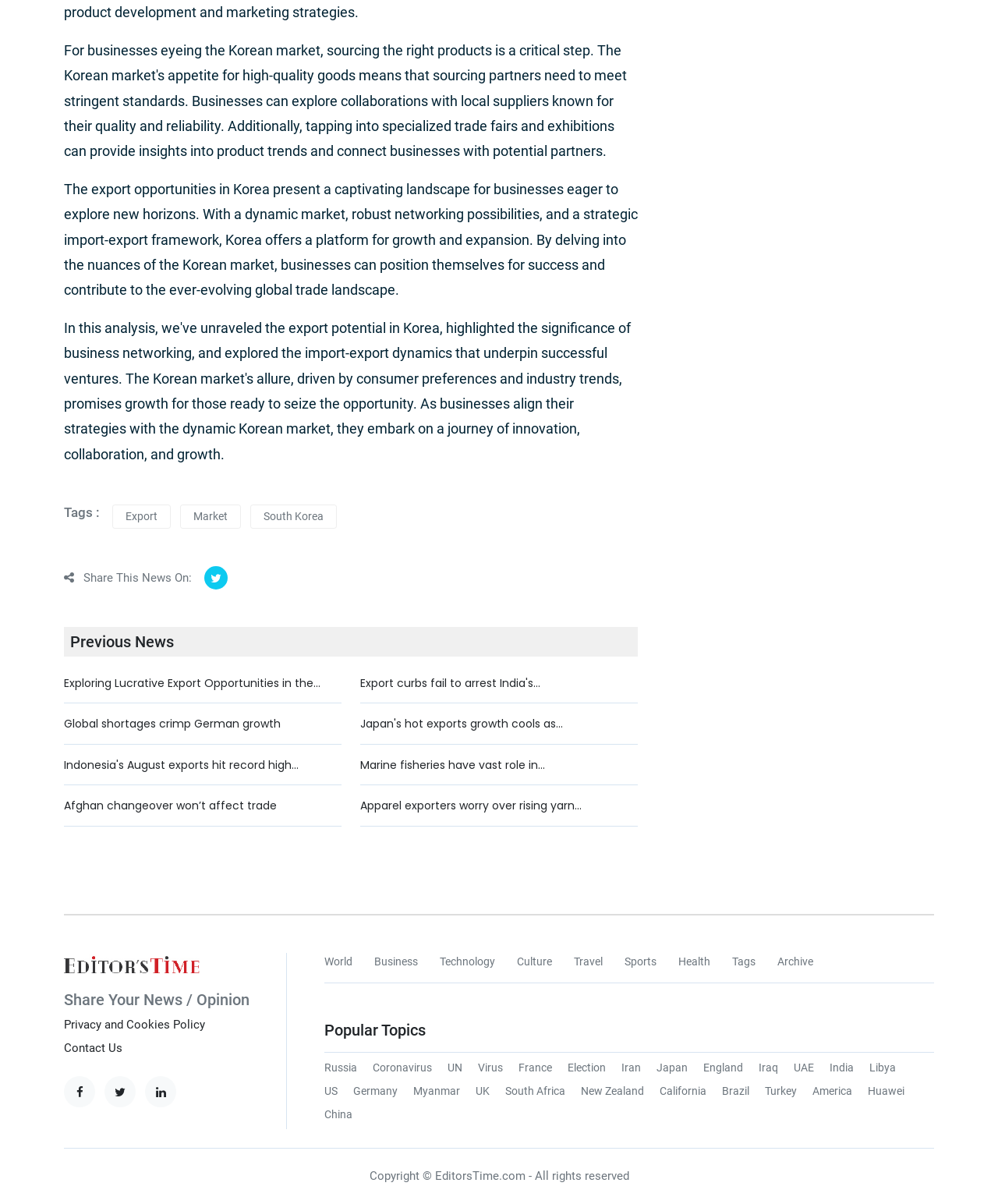What is the main topic of this webpage?
Look at the image and construct a detailed response to the question.

Based on the static text at the top of the webpage, it appears that the main topic is discussing the export opportunities in Korea, highlighting its dynamic market, robust networking possibilities, and strategic import-export framework.